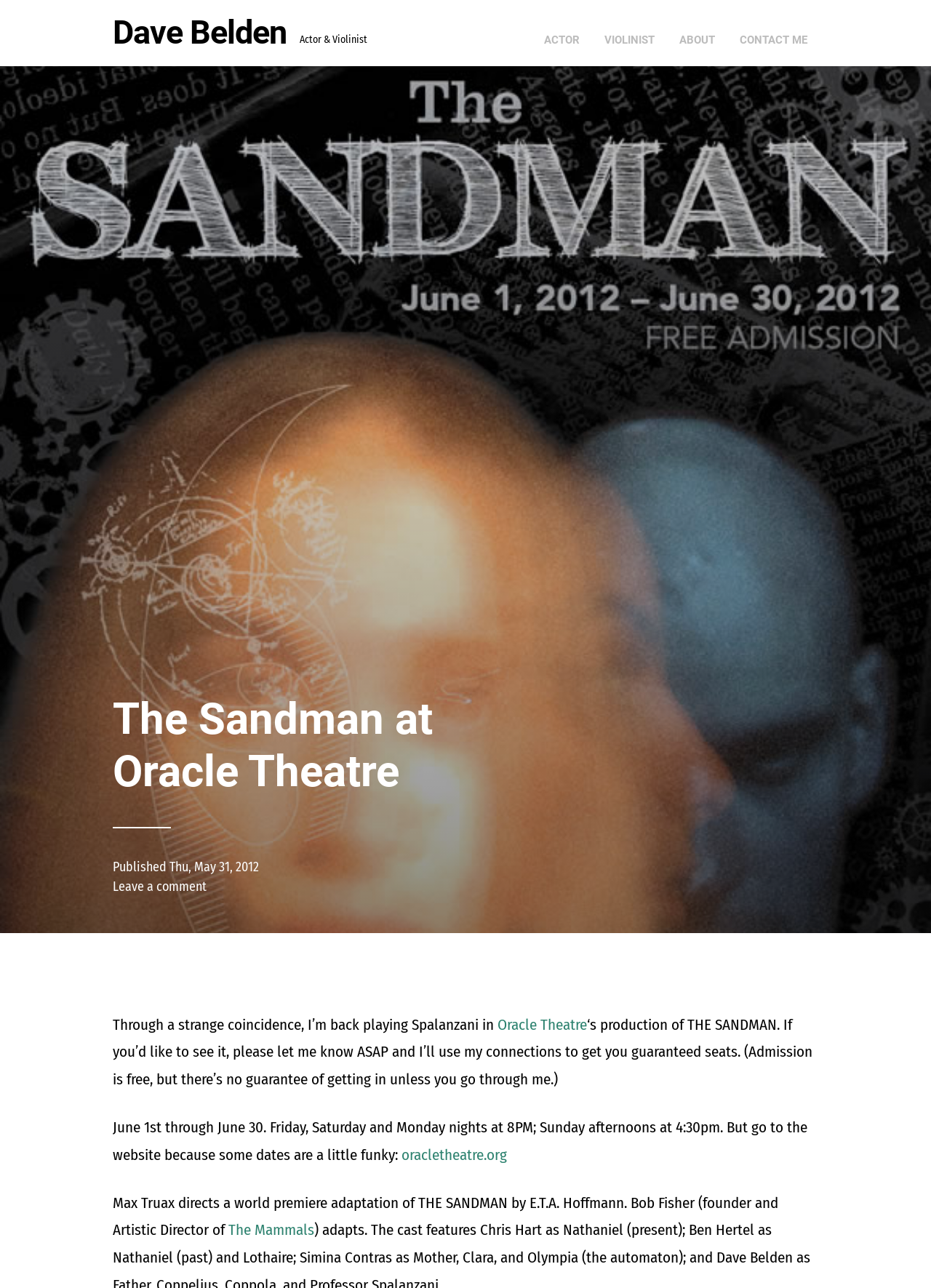Identify the bounding box coordinates for the element that needs to be clicked to fulfill this instruction: "Click on the link to Dave Belden's homepage". Provide the coordinates in the format of four float numbers between 0 and 1: [left, top, right, bottom].

[0.121, 0.01, 0.308, 0.04]